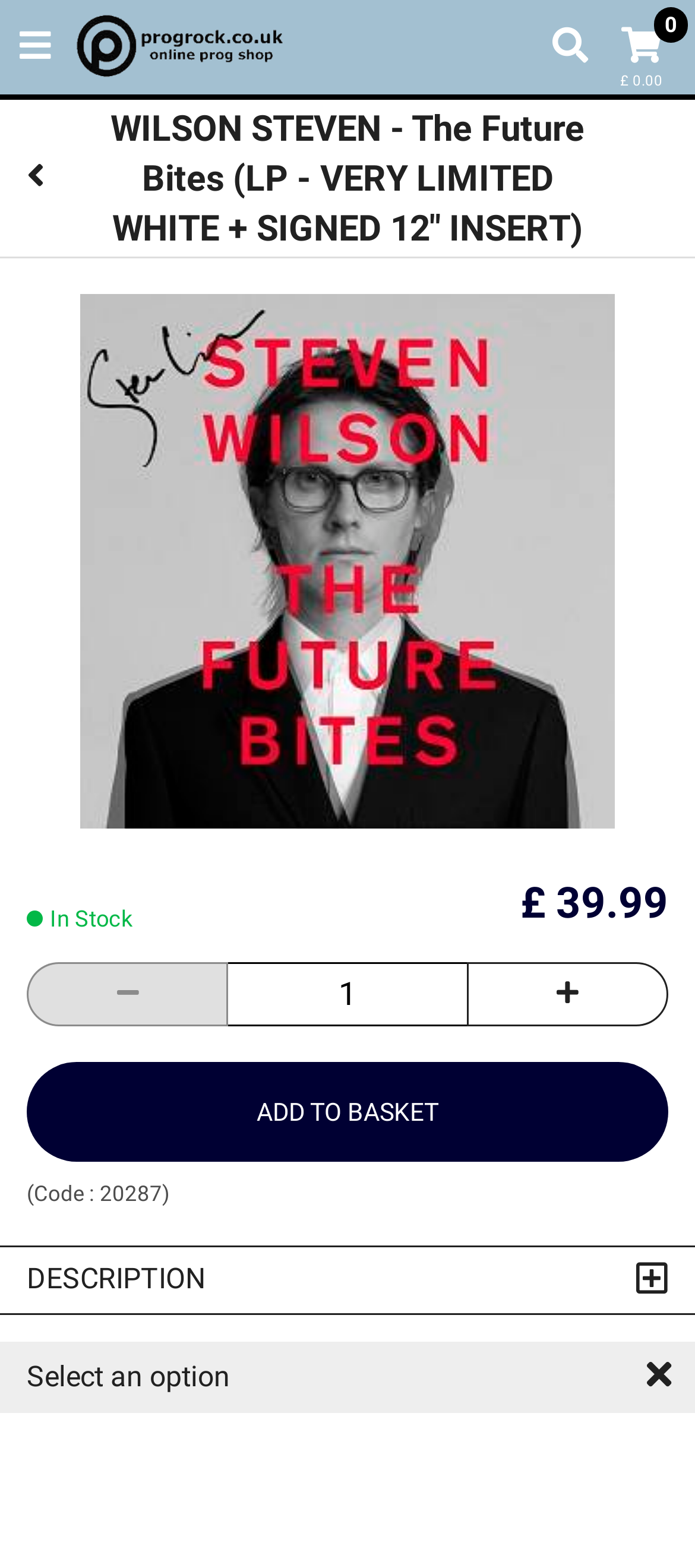Can you pinpoint the bounding box coordinates for the clickable element required for this instruction: "Add to basket"? The coordinates should be four float numbers between 0 and 1, i.e., [left, top, right, bottom].

[0.038, 0.677, 0.962, 0.741]